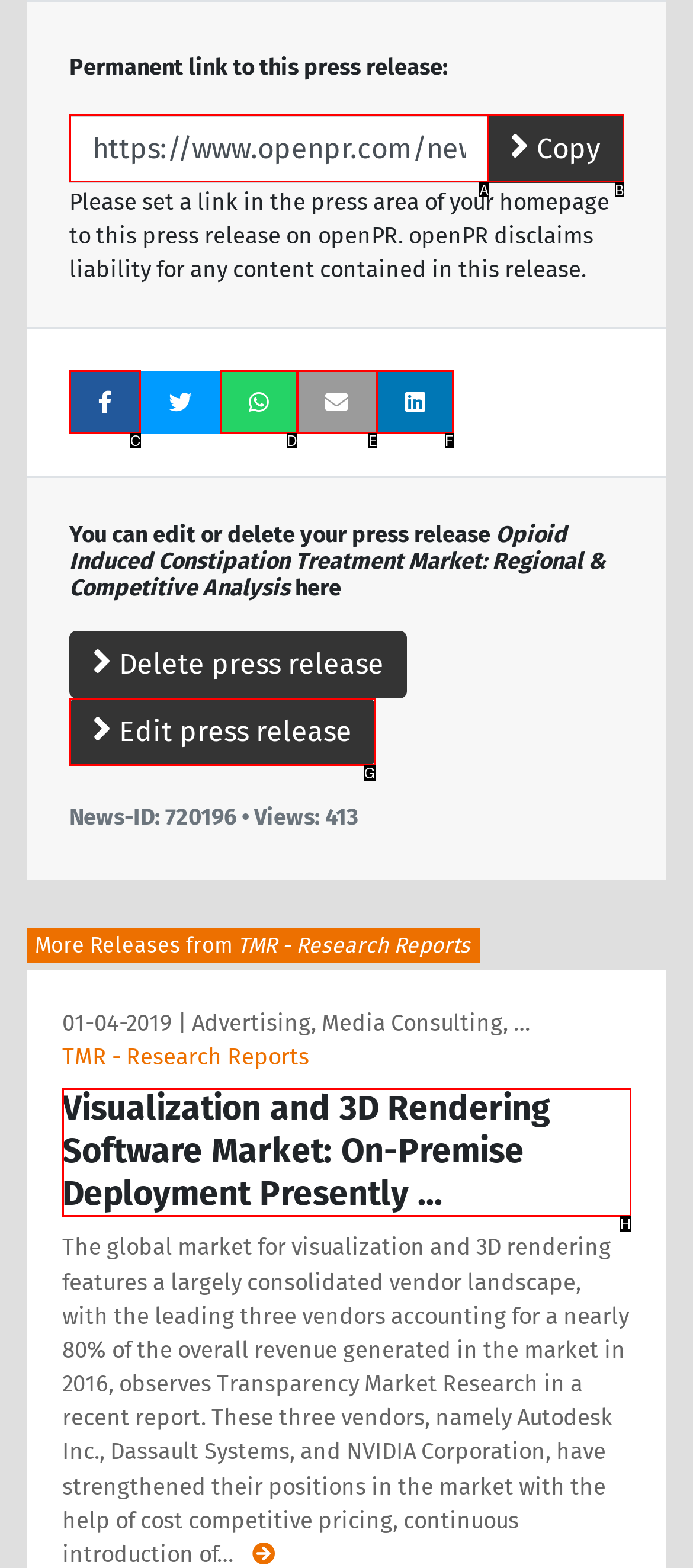Point out the option that best suits the description: title="WhatsApp"
Indicate your answer with the letter of the selected choice.

D